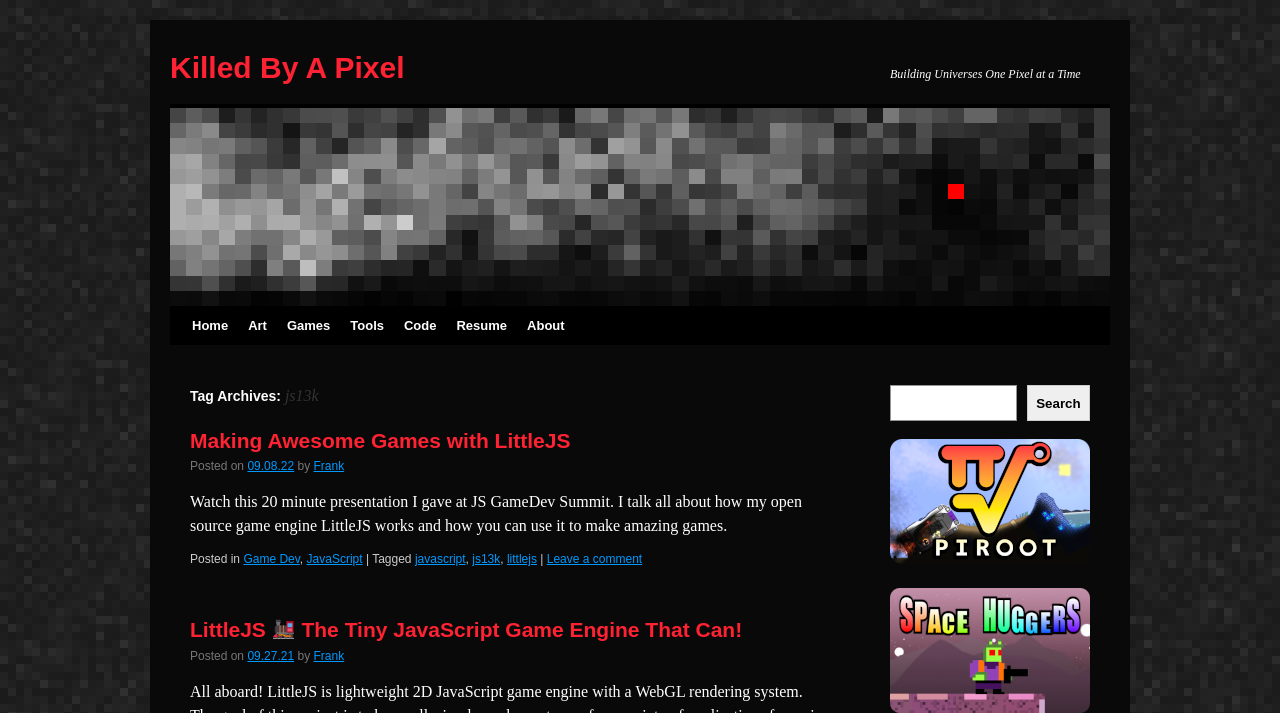Please determine the bounding box coordinates of the element's region to click in order to carry out the following instruction: "Read about Unity Seed Company's past". The coordinates should be four float numbers between 0 and 1, i.e., [left, top, right, bottom].

None